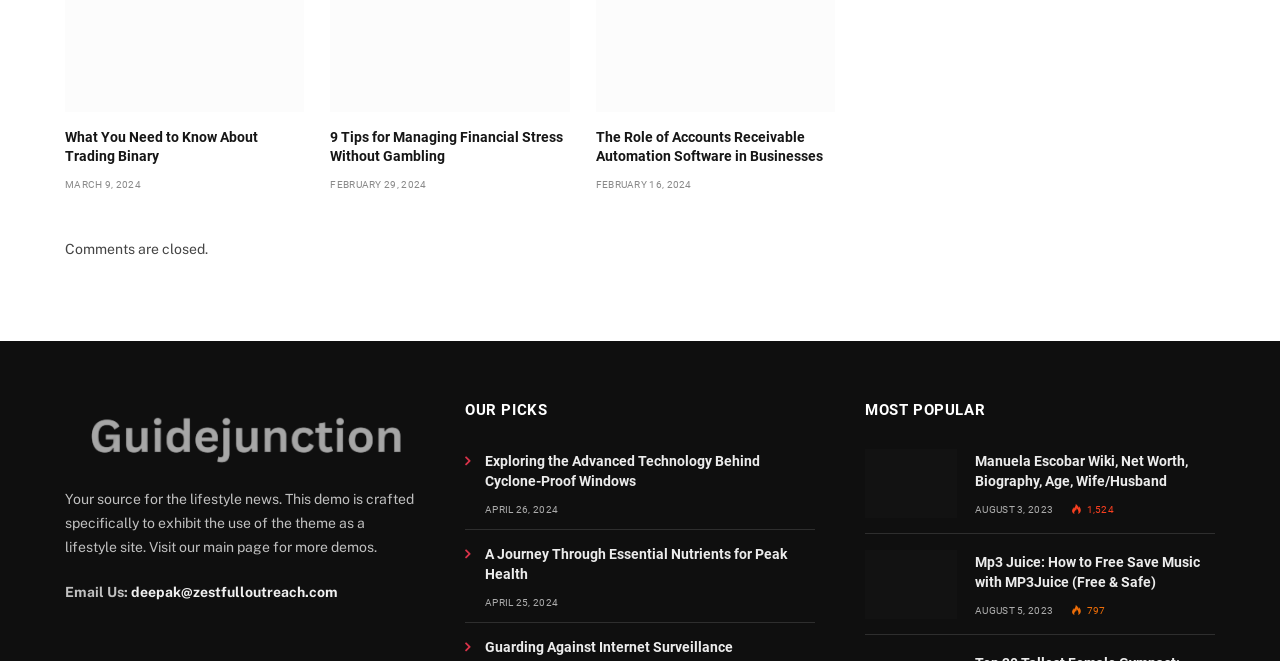Determine the bounding box of the UI component based on this description: "deepak@zestfulloutreach.com". The bounding box coordinates should be four float values between 0 and 1, i.e., [left, top, right, bottom].

[0.102, 0.884, 0.264, 0.908]